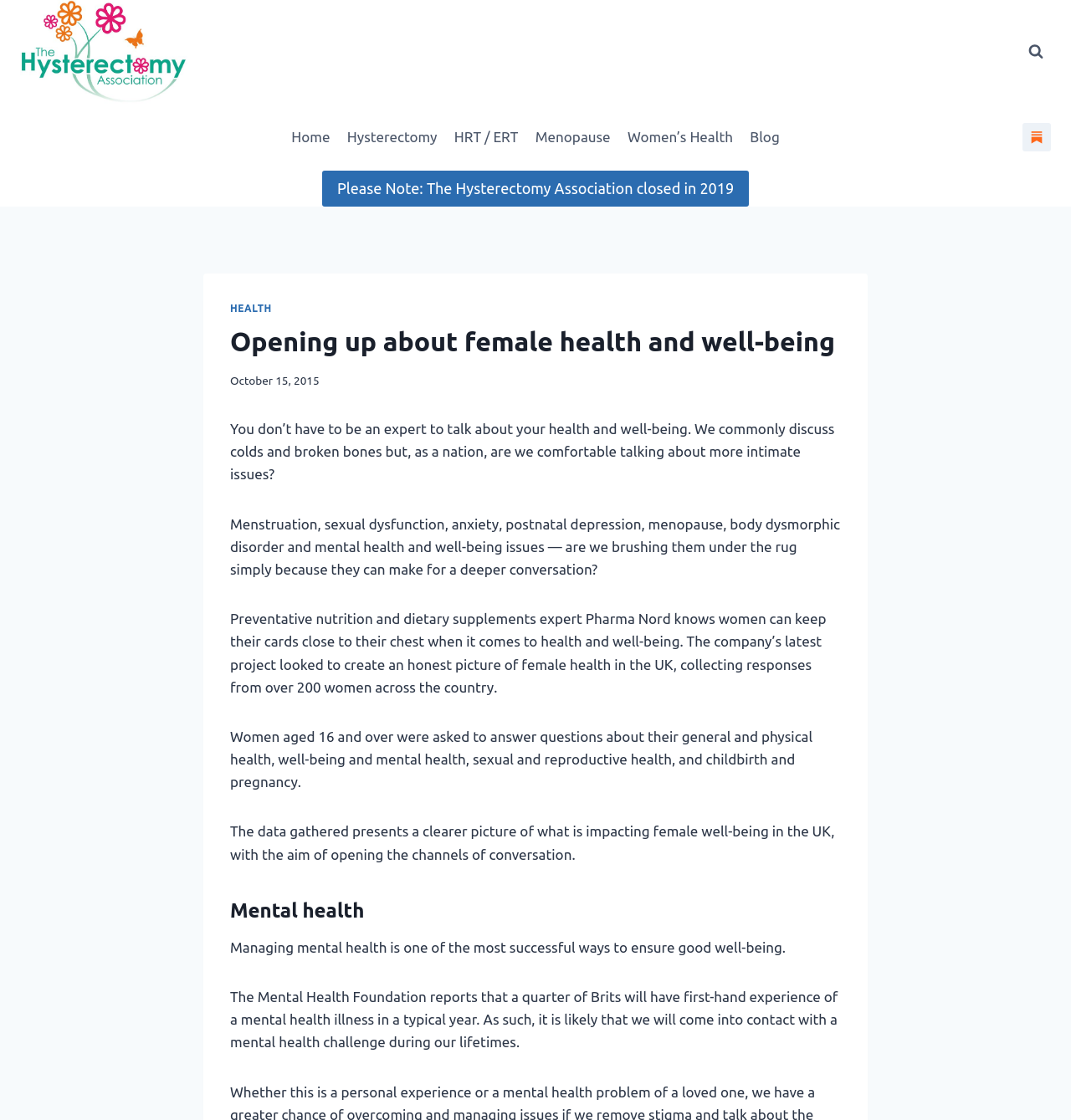How many women were surveyed for the project?
Utilize the image to construct a detailed and well-explained answer.

The number of women surveyed for the project can be found in the text, which states that the company's latest project collected responses from over 200 women across the country.